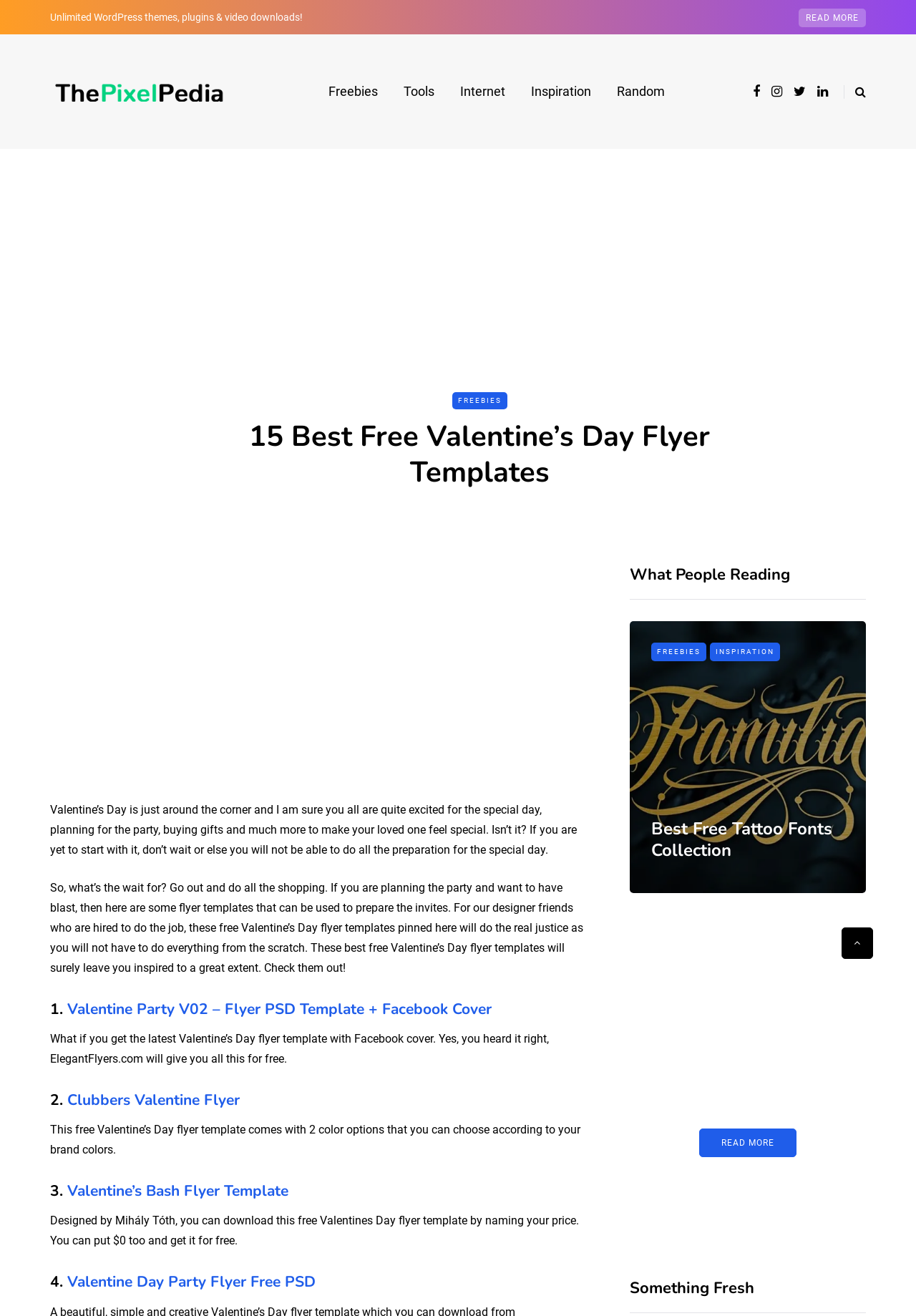Please determine the bounding box coordinates of the element to click on in order to accomplish the following task: "Search for Valentine's Day templates". Ensure the coordinates are four float numbers ranging from 0 to 1, i.e., [left, top, right, bottom].

[0.921, 0.065, 0.945, 0.075]